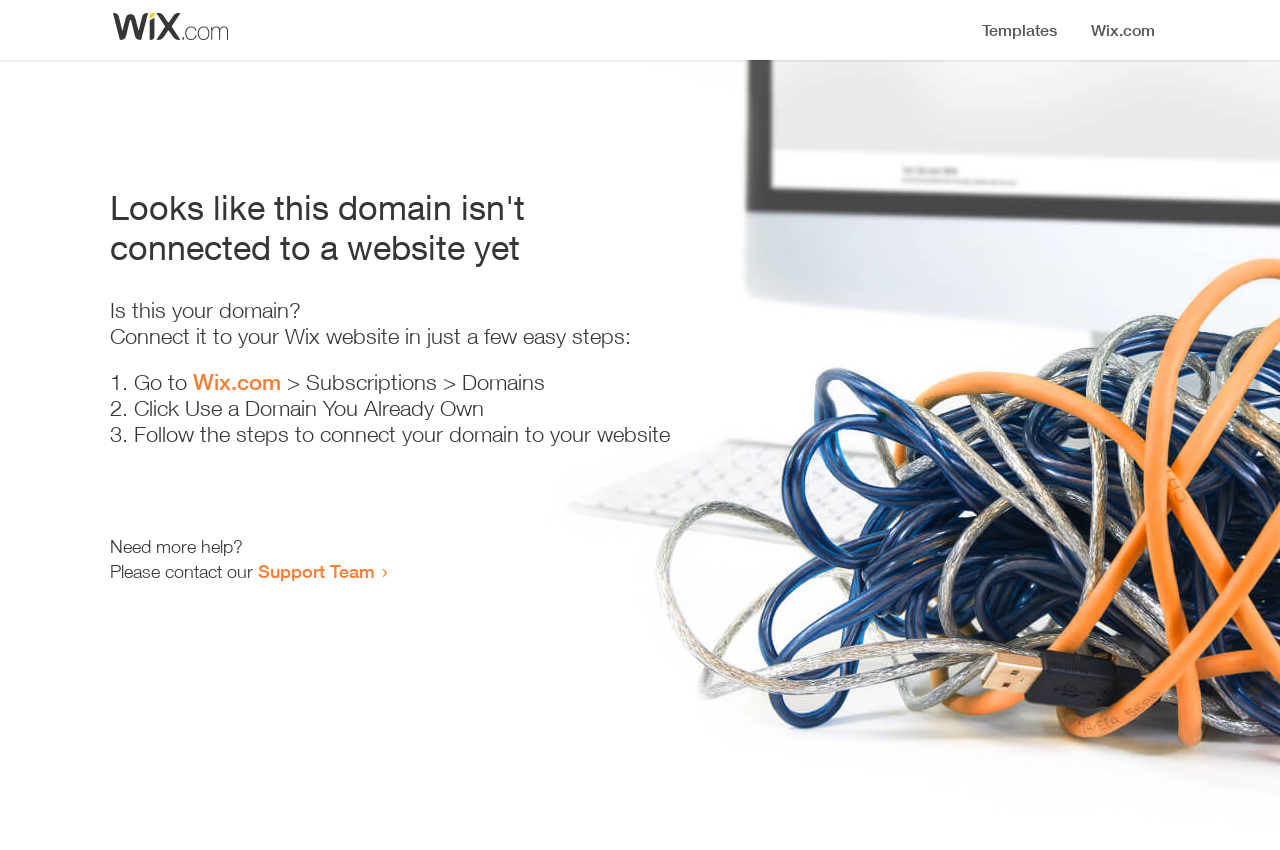How many steps are required to connect the domain to a website?
Carefully analyze the image and provide a thorough answer to the question.

The webpage provides a list of steps to connect the domain to a website, which includes 3 list markers, indicating that 3 steps are required.